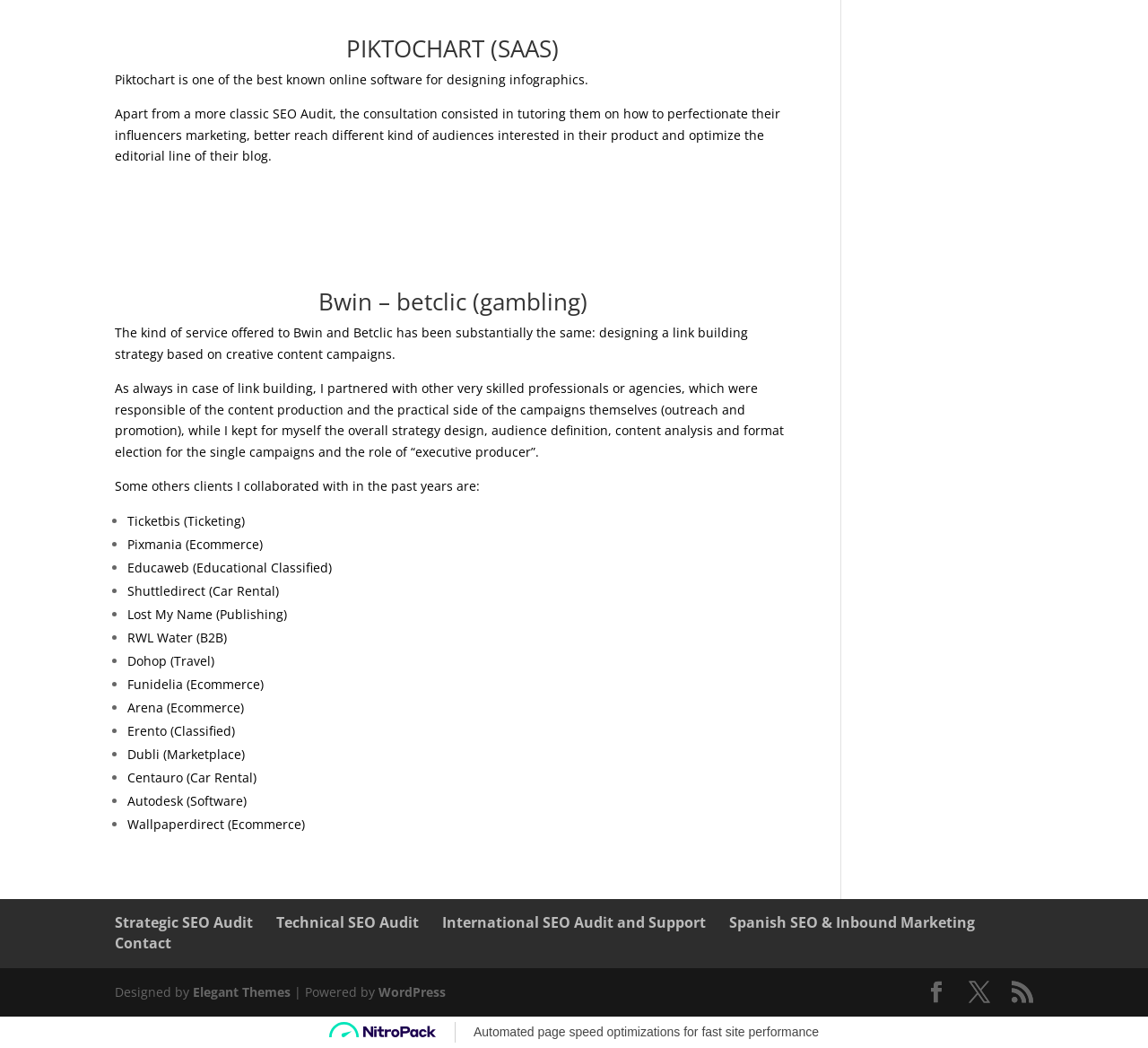What is the role of the author in link building?
Please answer the question as detailed as possible.

The webpage states that the author kept for themselves the overall strategy design, audience definition, content analysis, and format election for the single campaigns, and the role of 'executive producer', which suggests that the author was responsible for overseeing the entire link building process.